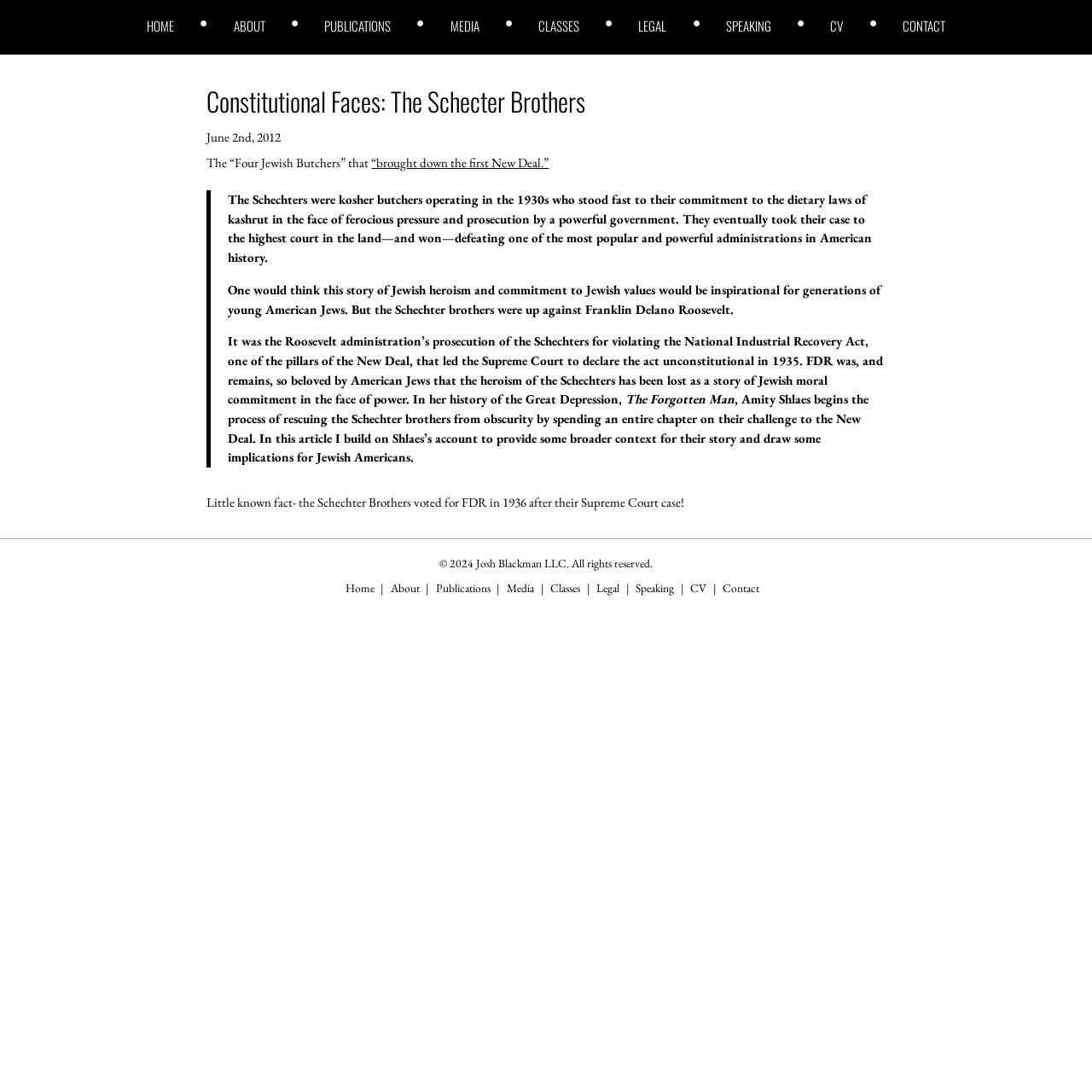Using the format (top-left x, top-left y, bottom-right x, bottom-right y), provide the bounding box coordinates for the described UI element. All values should be floating point numbers between 0 and 1: Contact

[0.826, 0.018, 0.865, 0.03]